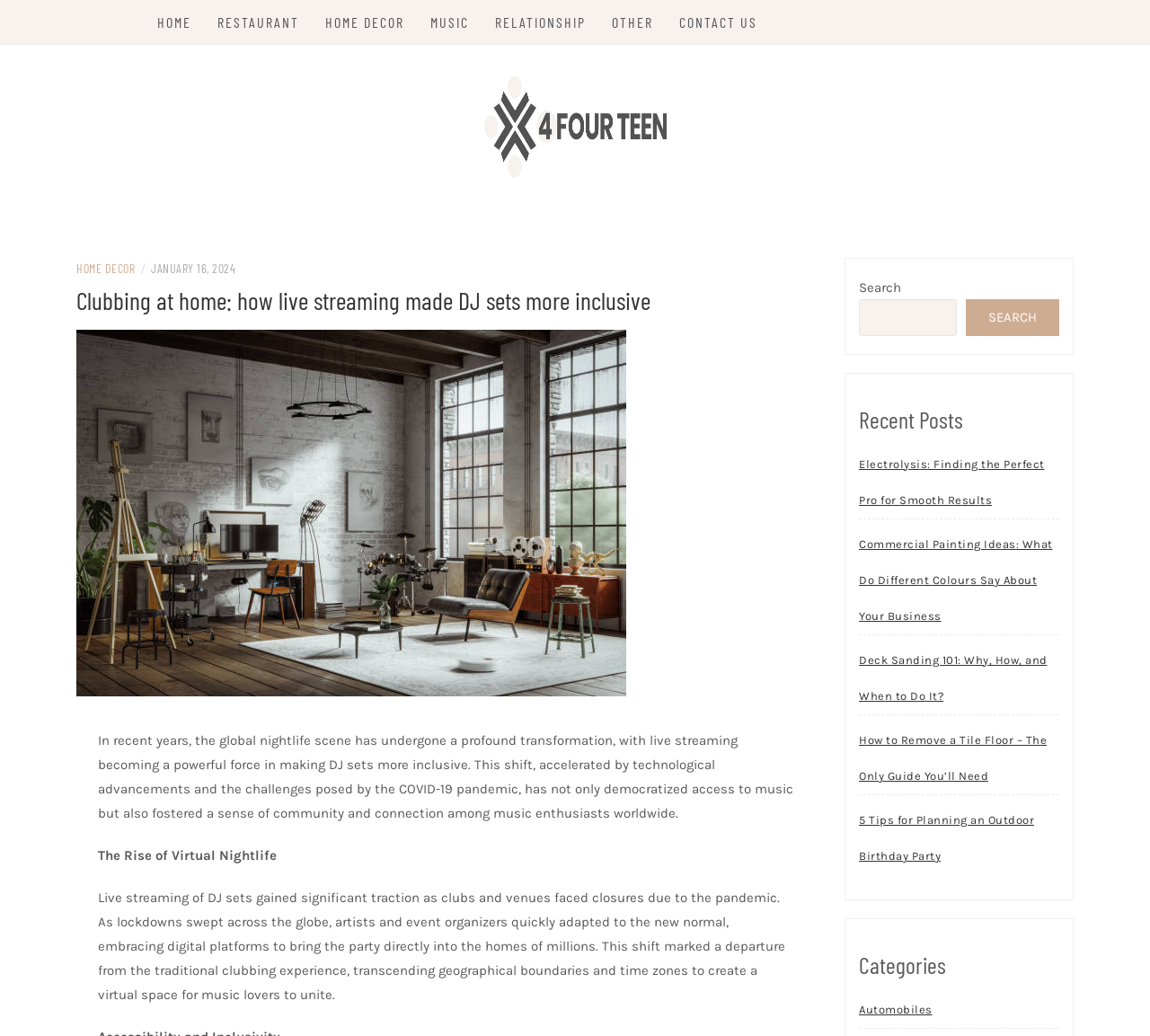Locate the bounding box of the UI element described by: "Contact Us" in the given webpage screenshot.

[0.59, 0.0, 0.658, 0.043]